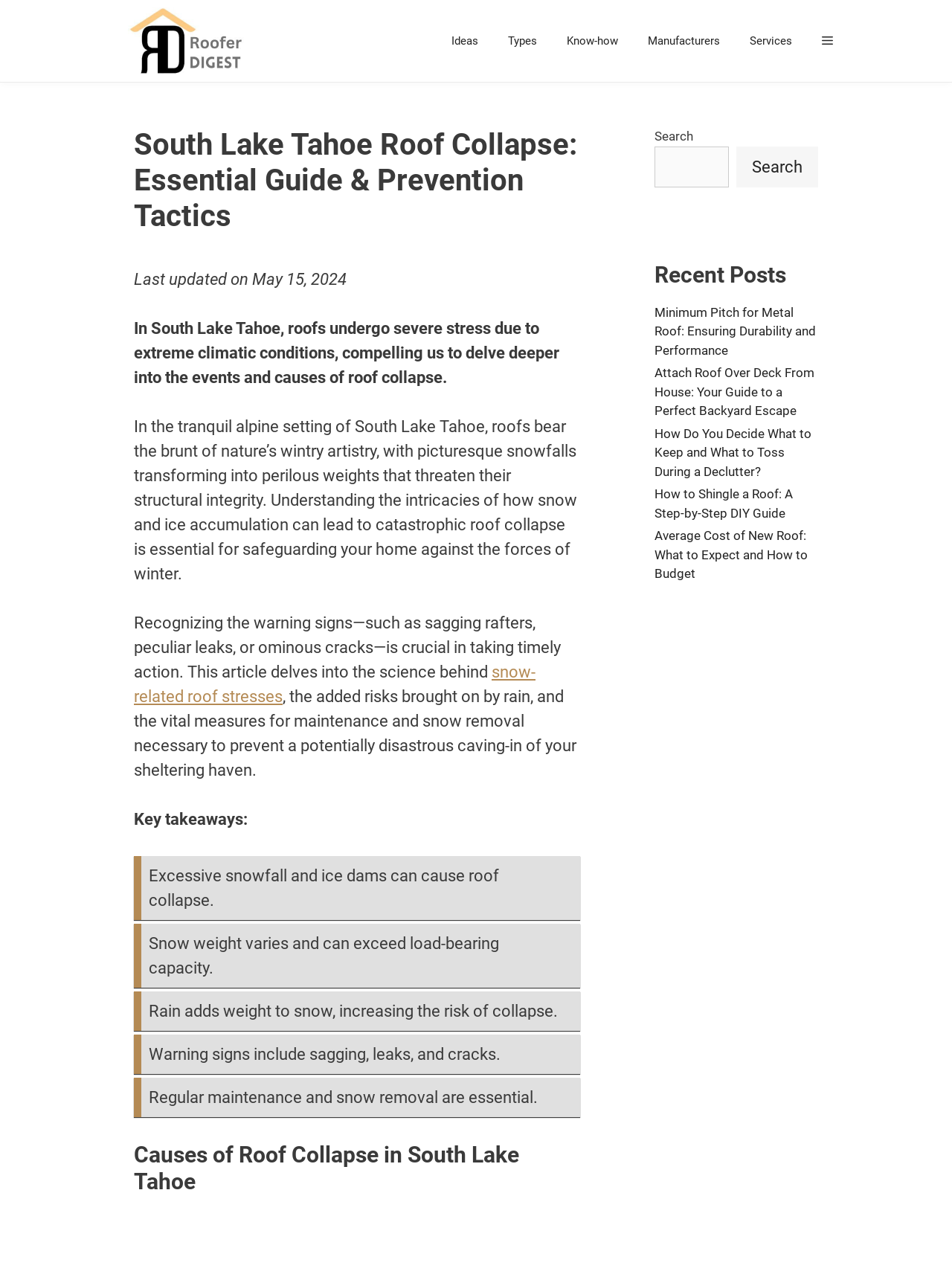What is the warning sign of roof collapse mentioned on this webpage?
Based on the image content, provide your answer in one word or a short phrase.

Sagging rafters, leaks, and cracks